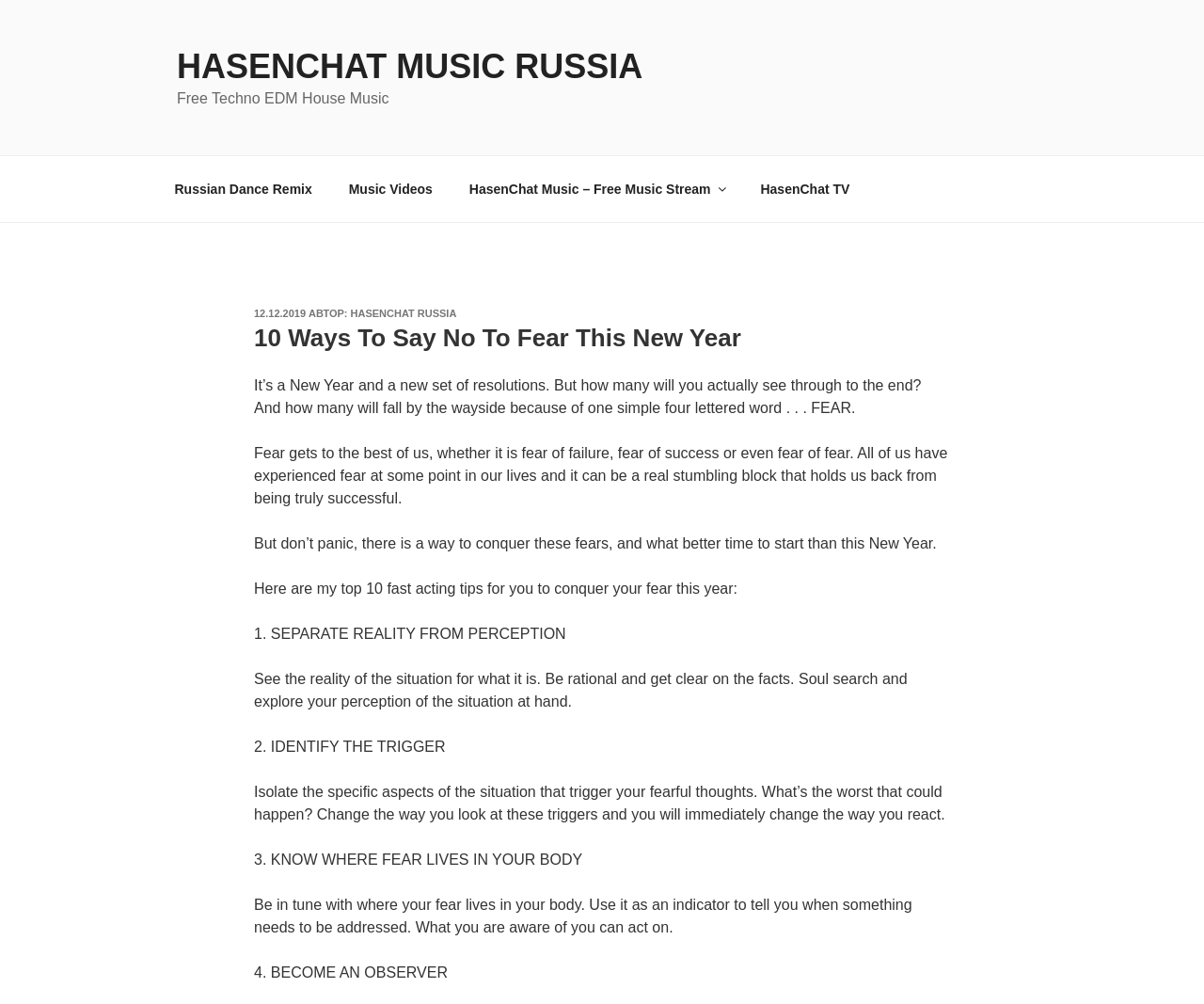What is the main topic of this article?
Please provide a comprehensive answer to the question based on the webpage screenshot.

The article's title is '10 Ways To Say No To Fear This New Year' and the content discusses how to conquer fear, which indicates that the main topic is overcoming fear.